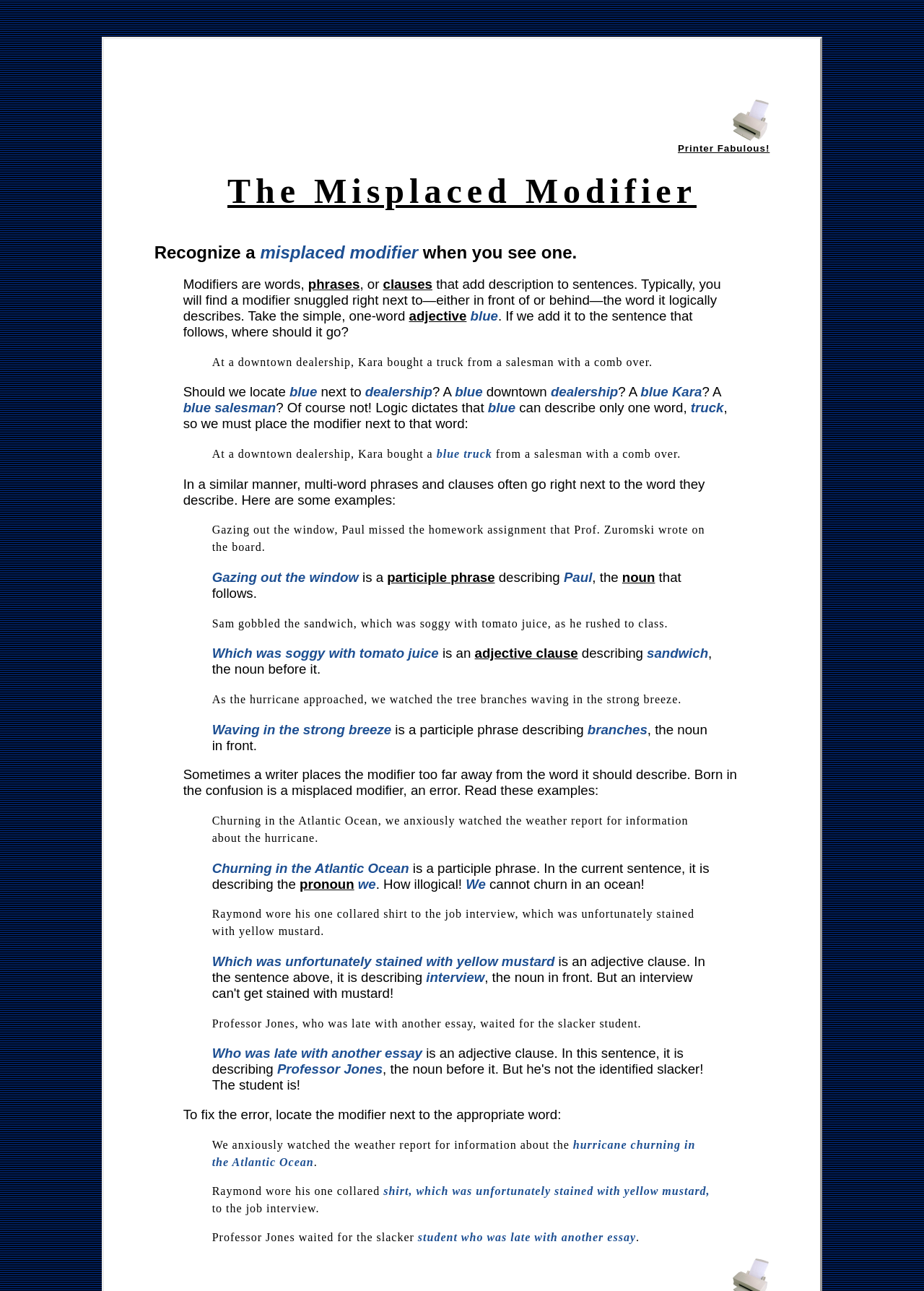Answer the question using only a single word or phrase: 
Where should a modifier be placed?

Next to the word